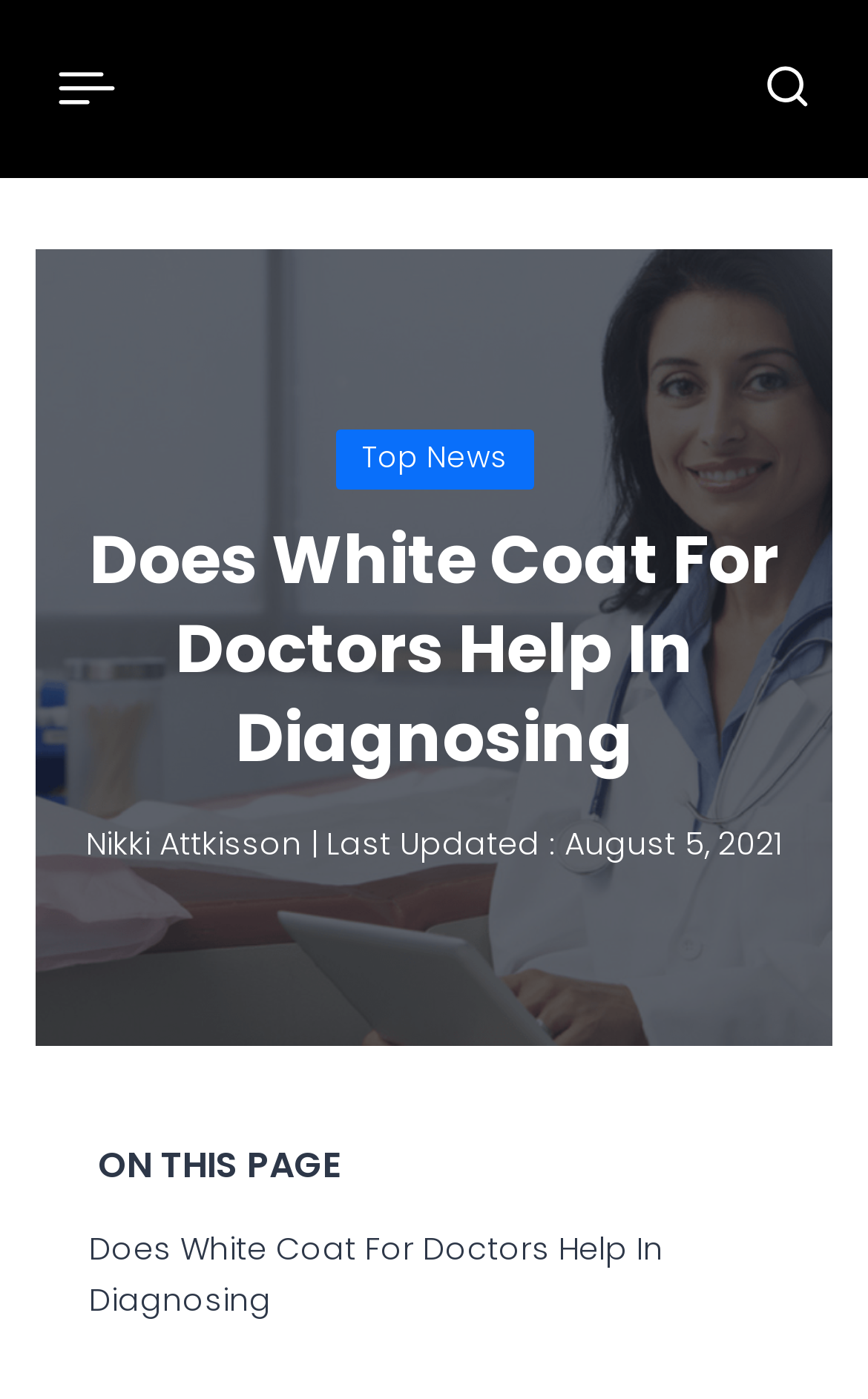Please respond to the question with a concise word or phrase:
What is the text above the navigation section?

ON THIS PAGE